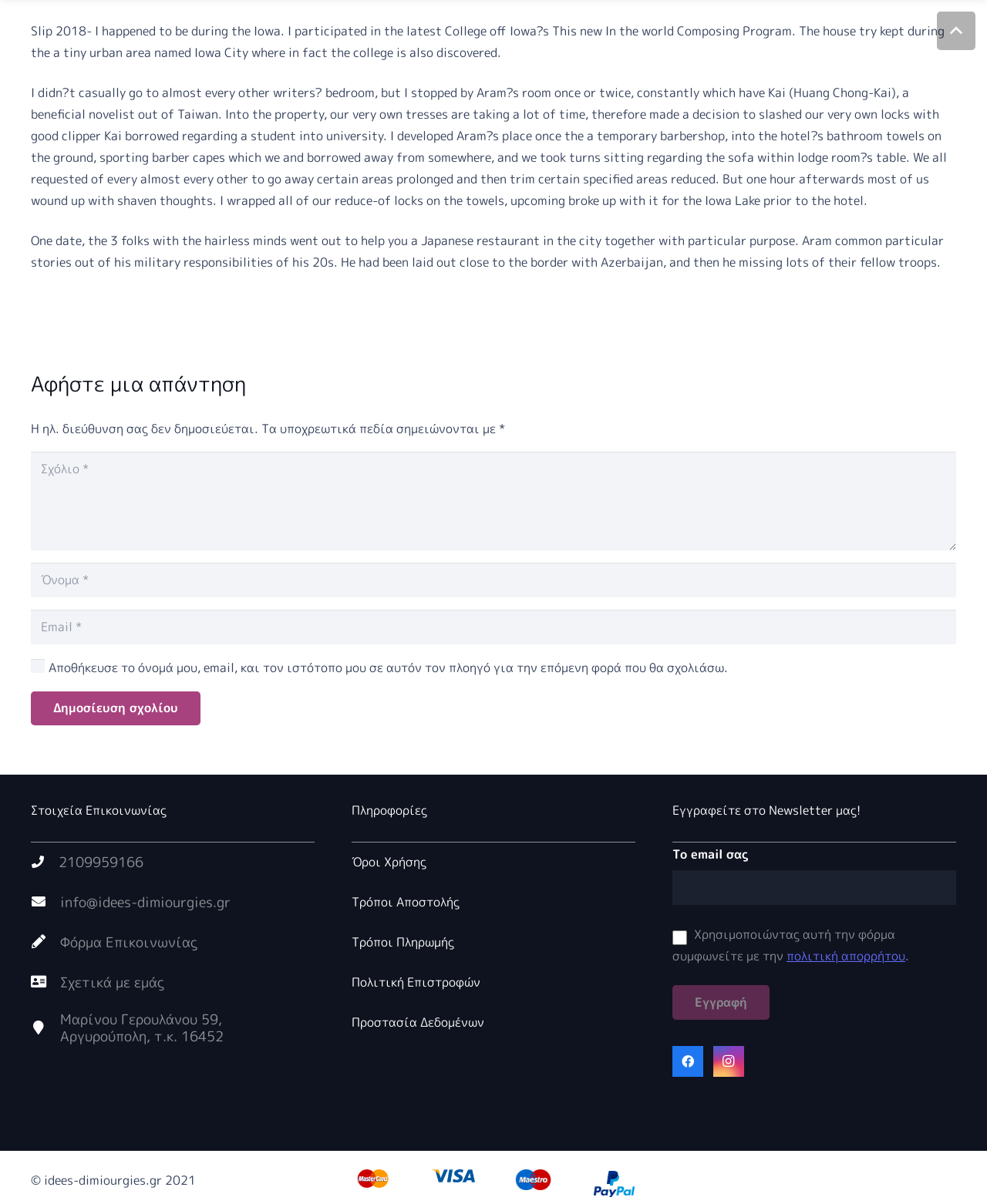Please identify the bounding box coordinates of the clickable area that will allow you to execute the instruction: "Go to the contact form".

[0.031, 0.774, 0.061, 0.791]